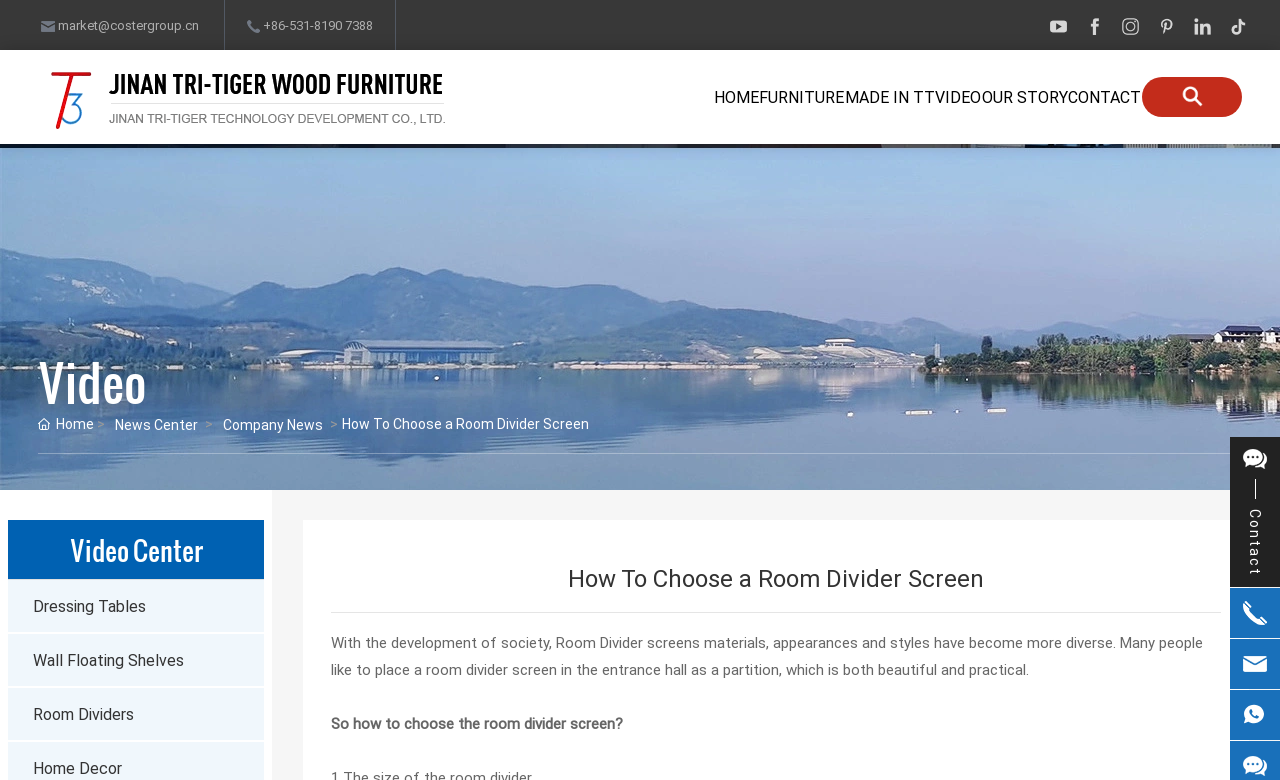What is the purpose of a room divider screen mentioned in the article?
Use the image to answer the question with a single word or phrase.

Partition